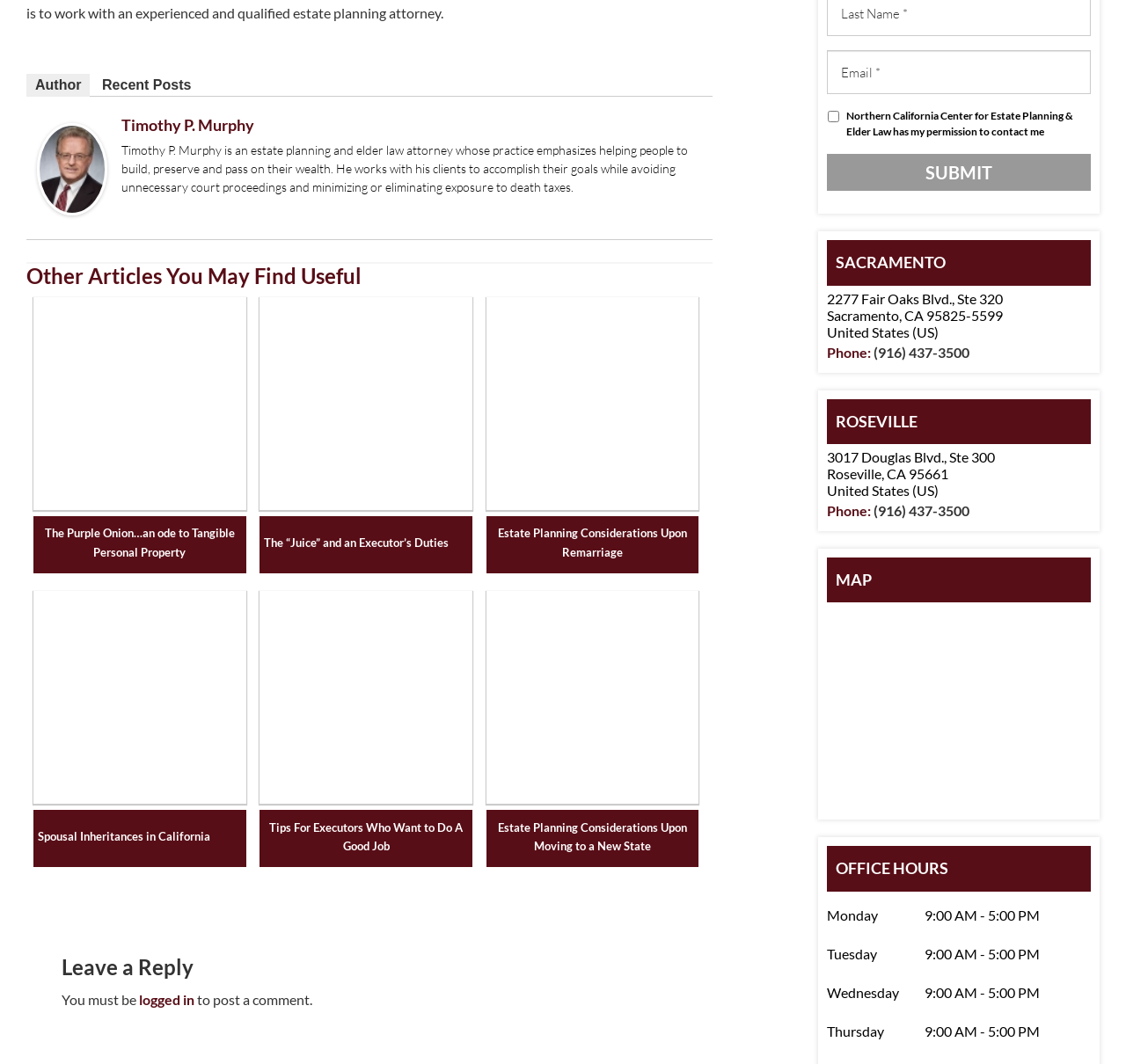Please give the bounding box coordinates of the area that should be clicked to fulfill the following instruction: "Submit a comment". The coordinates should be in the format of four float numbers from 0 to 1, i.e., [left, top, right, bottom].

[0.734, 0.145, 0.969, 0.18]